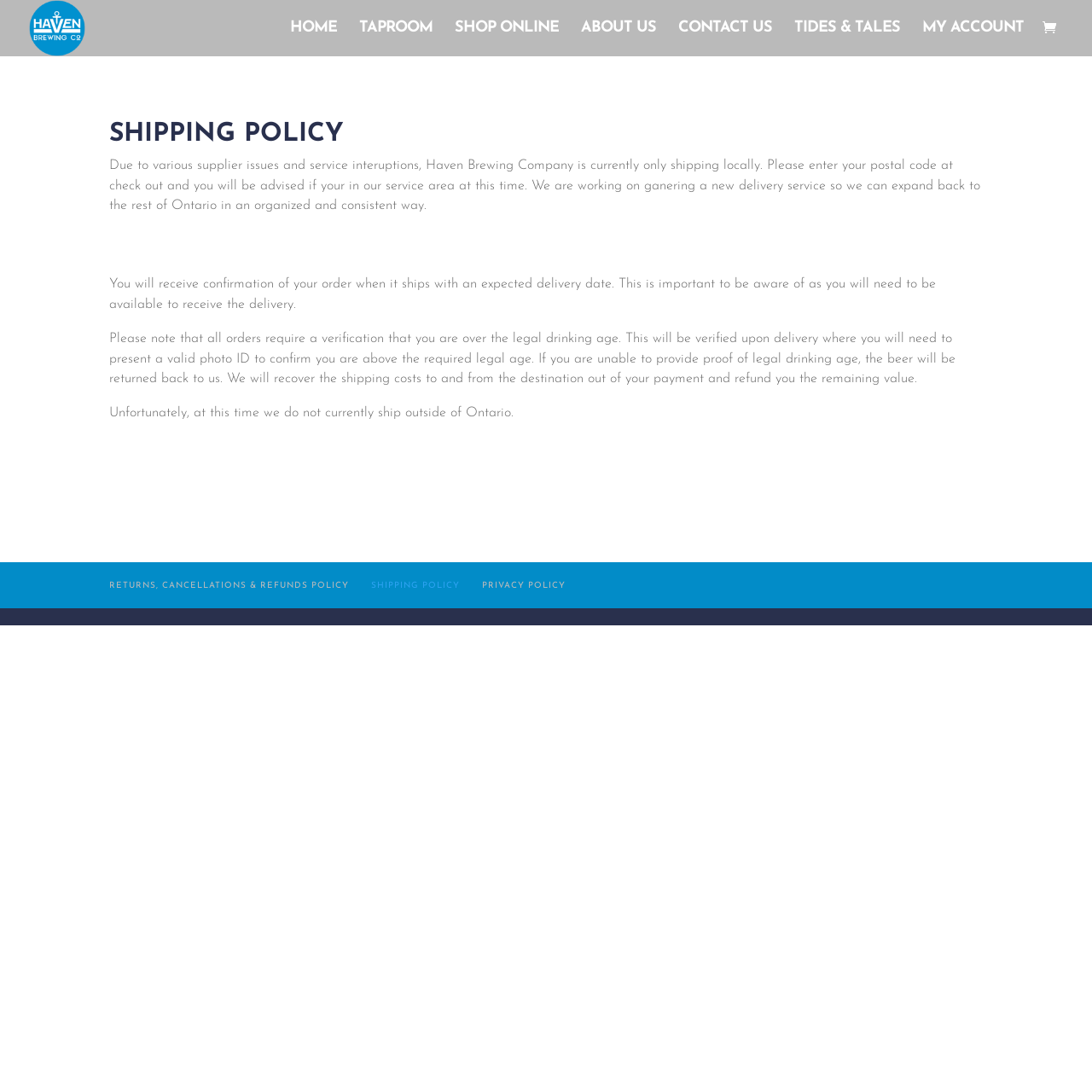What is the current shipping policy of Haven Brewing Company?
Use the screenshot to answer the question with a single word or phrase.

Shipping locally in Ontario